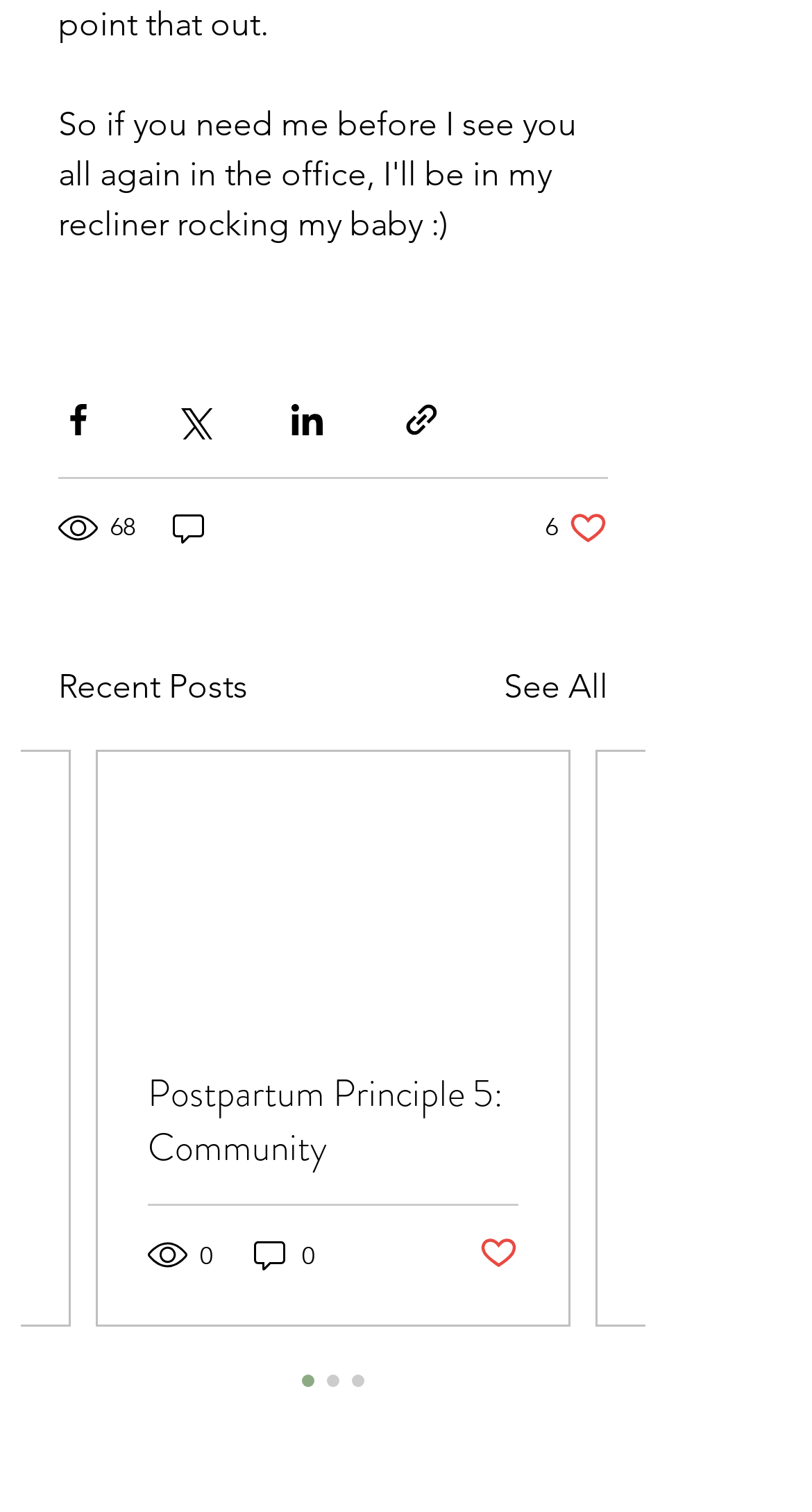Could you please study the image and provide a detailed answer to the question:
How many comments does the first article in the 'Recent Posts' section have?

The first article in the 'Recent Posts' section has 0 comments, which is indicated by the text '0 comments' below the article title.